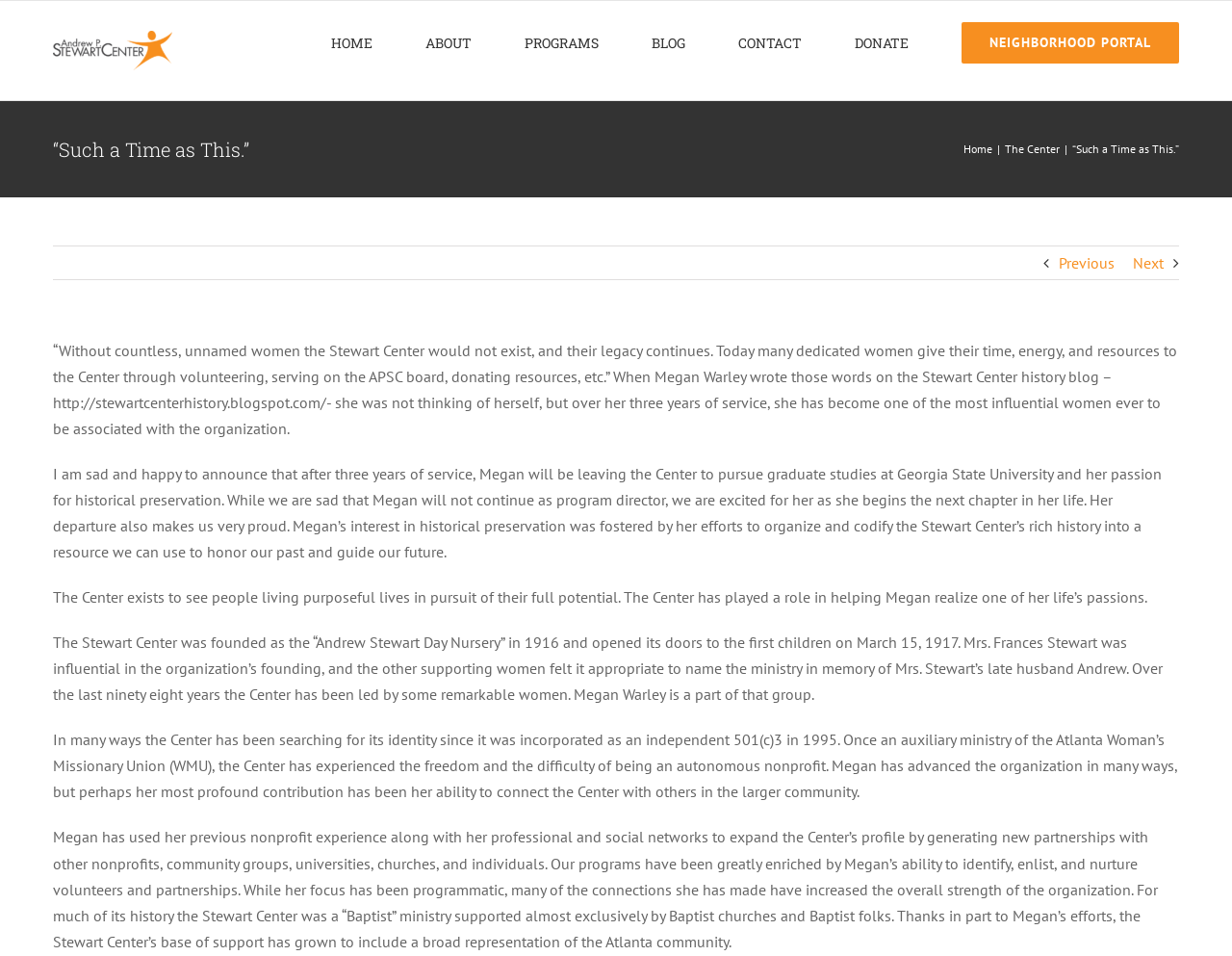Locate the coordinates of the bounding box for the clickable region that fulfills this instruction: "Click the 'ABOUT' link".

[0.345, 0.001, 0.383, 0.086]